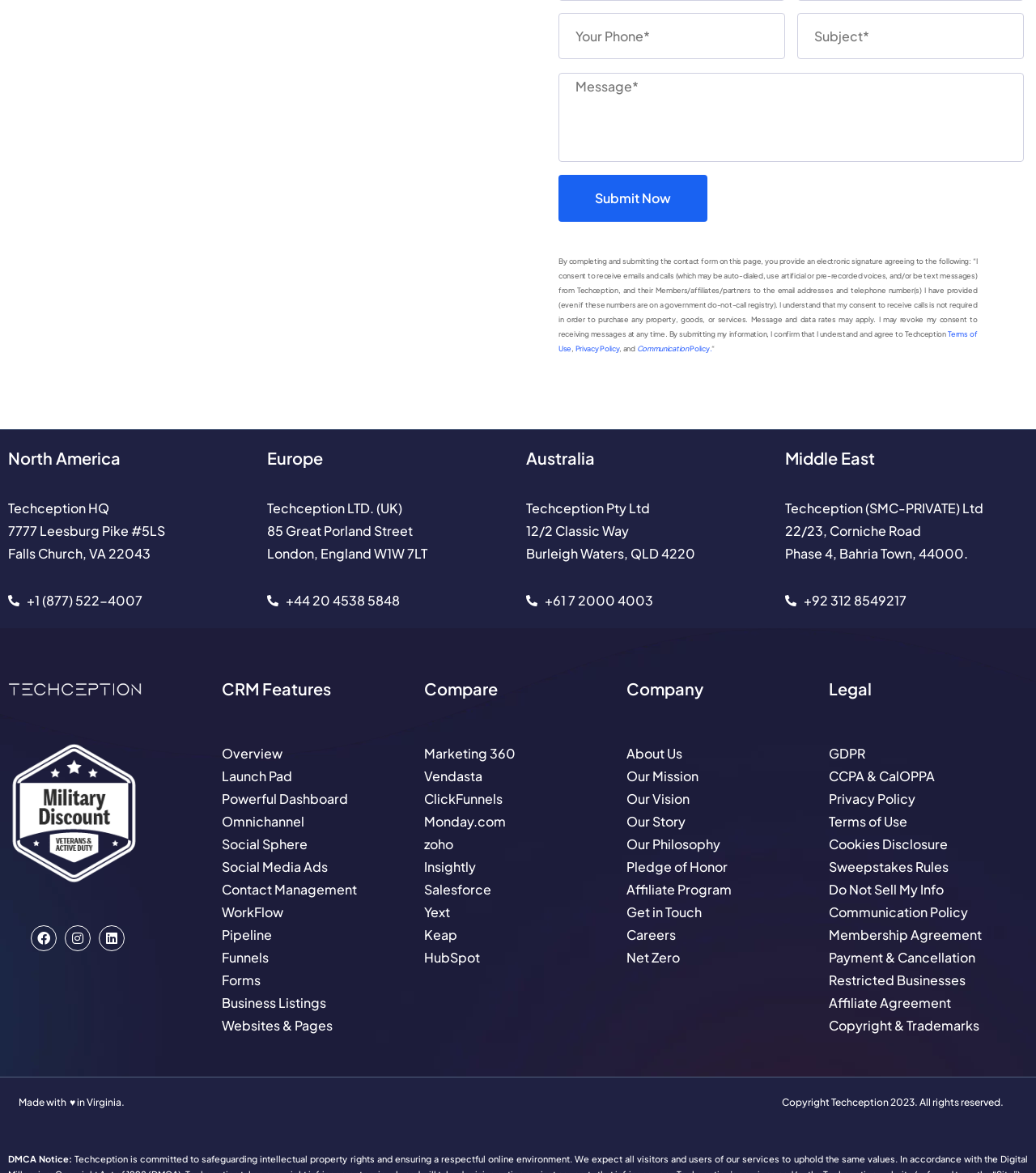Locate the bounding box coordinates of the element that should be clicked to fulfill the instruction: "Read terms of use".

[0.539, 0.281, 0.943, 0.301]